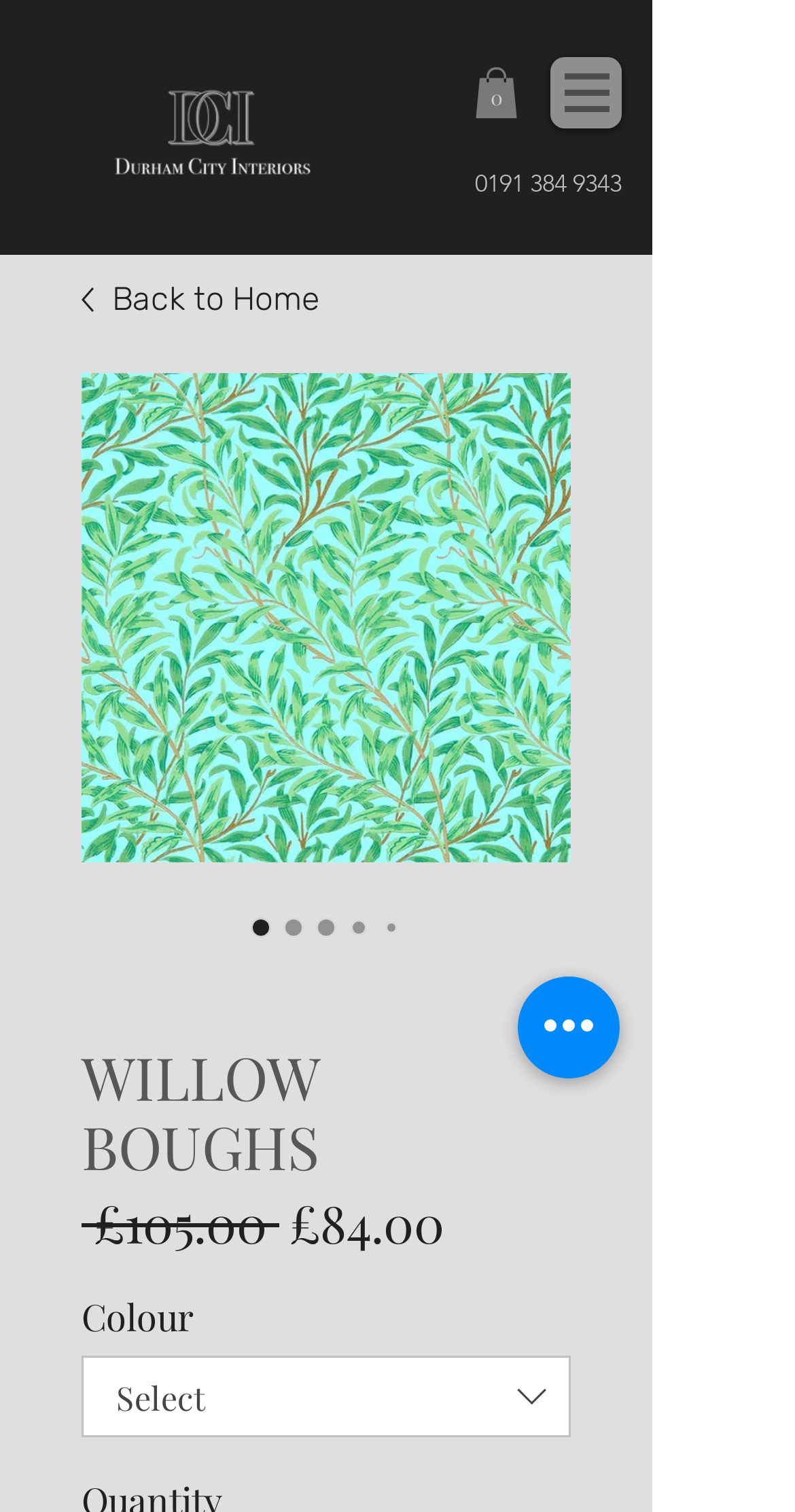Given the element description "aria-label="Quick actions"", identify the bounding box of the corresponding UI element.

[0.651, 0.646, 0.779, 0.713]